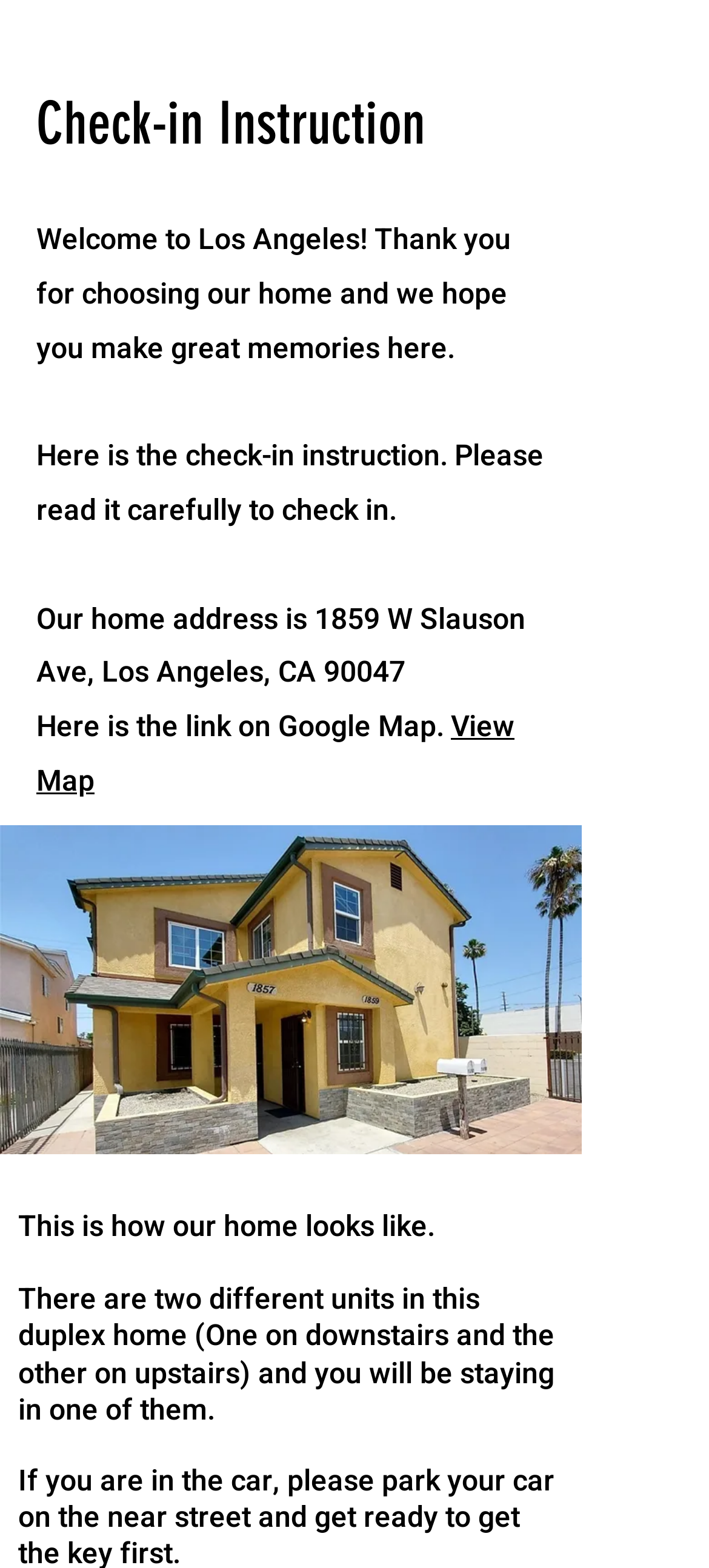Generate a comprehensive description of the webpage content.

The webpage is about check-in instructions for LA Guitar Studio. At the top, there is a heading that reads "Check-in Instruction". Below the heading, there is a welcome message expressing gratitude for choosing their home and hoping for great memories. 

Following the welcome message, there is a paragraph of text that introduces the check-in instruction, asking readers to read it carefully. 

Below that, the address of the home, 1859 W Slauson Ave, Los Angeles, CA 90047, is provided. Next to the address, there is a link to view the location on Google Map, labeled as "View Map". 

On the right side of the page, there is an image showing the exterior of the home, which is a duplex with two units, one downstairs and one upstairs. 

At the bottom of the page, there is a description of the home, explaining that the reader will be staying in one of the two units.